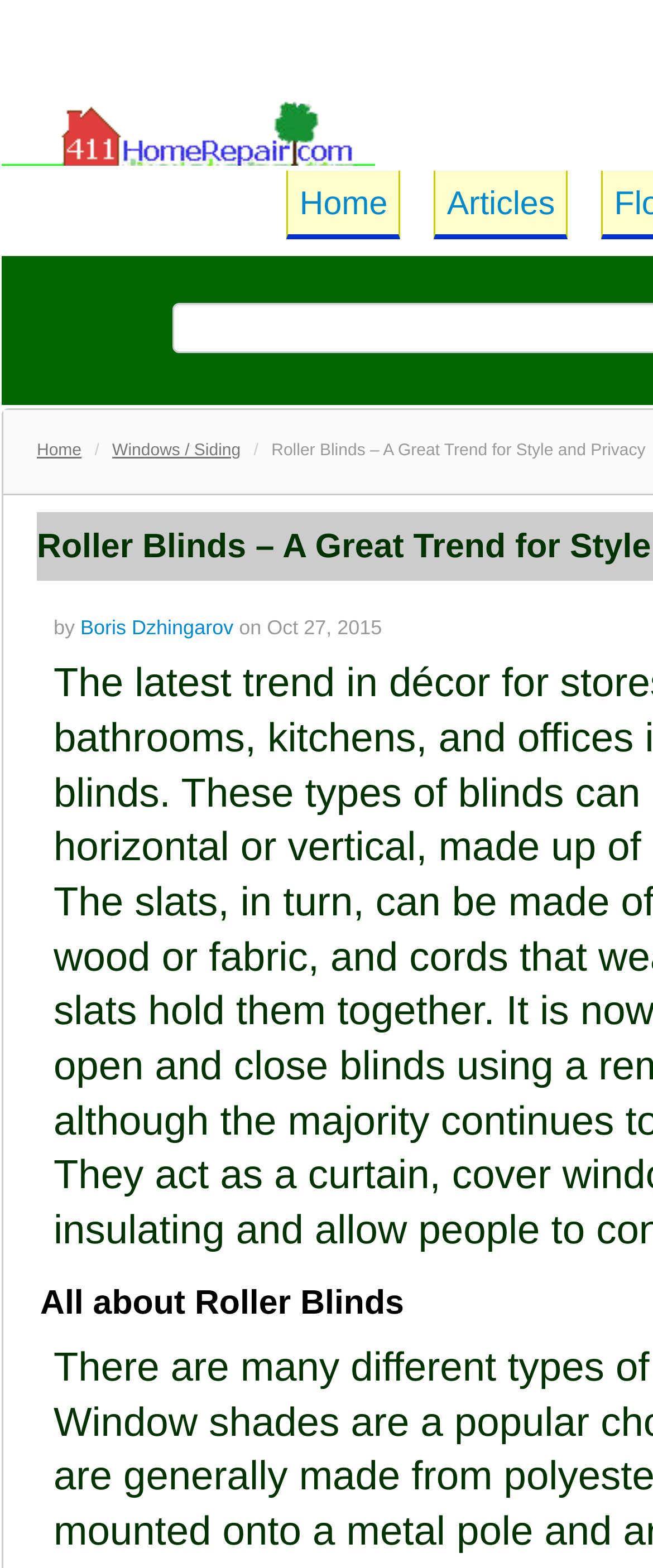Identify and provide the main heading of the webpage.

Roller Blinds – A Great Trend for Style and Privacy